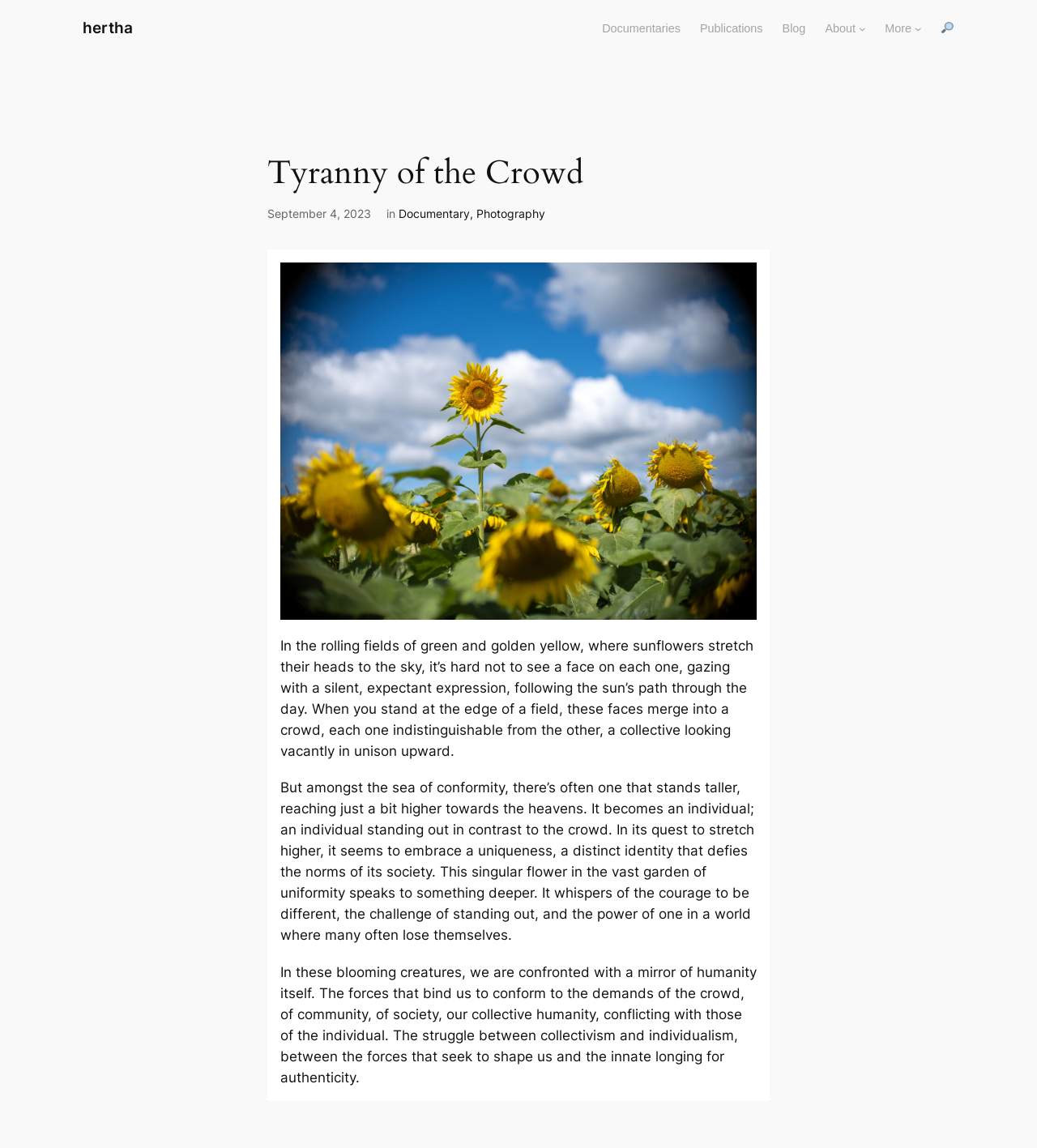What is the title or heading displayed on the webpage?

Tyranny of the Crowd